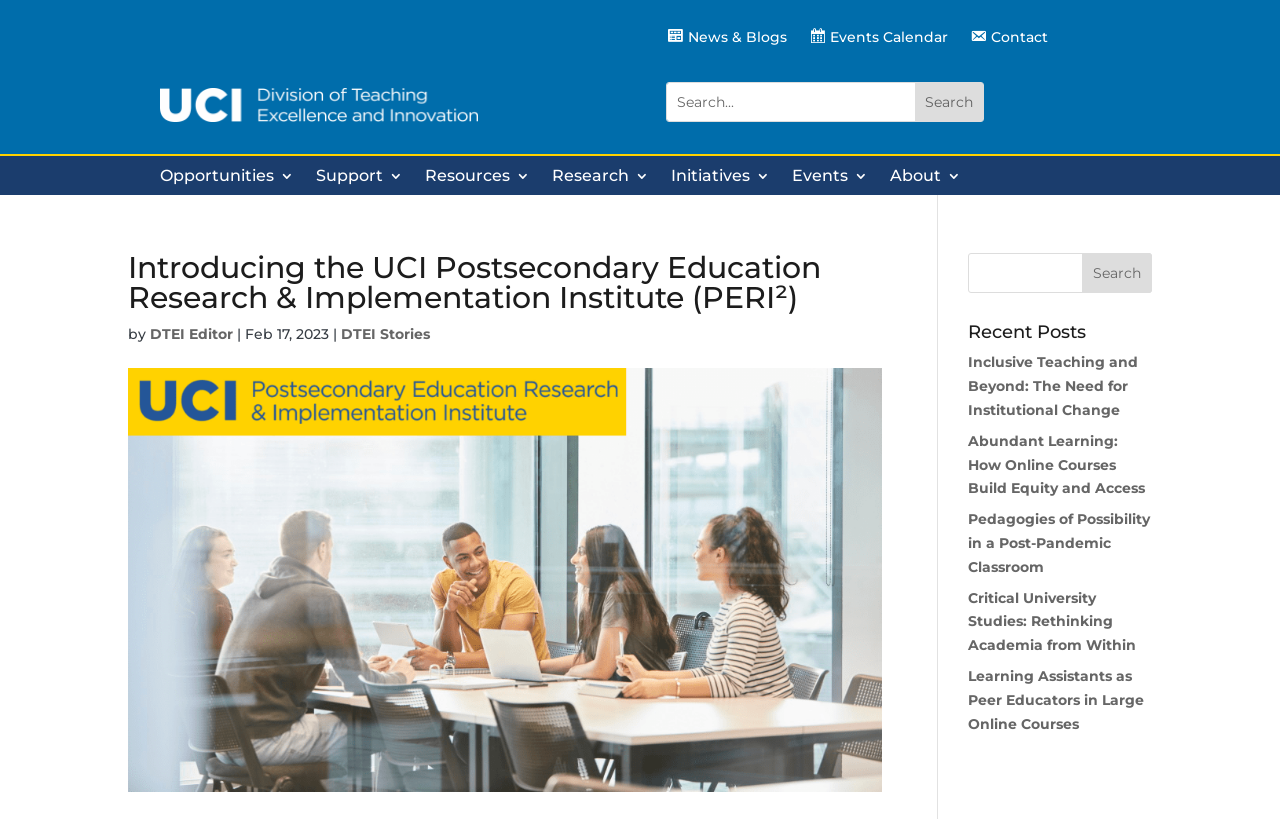Determine the bounding box coordinates of the region I should click to achieve the following instruction: "Read the recent post 'Inclusive Teaching and Beyond: The Need for Institutional Change'". Ensure the bounding box coordinates are four float numbers between 0 and 1, i.e., [left, top, right, bottom].

[0.756, 0.431, 0.889, 0.512]